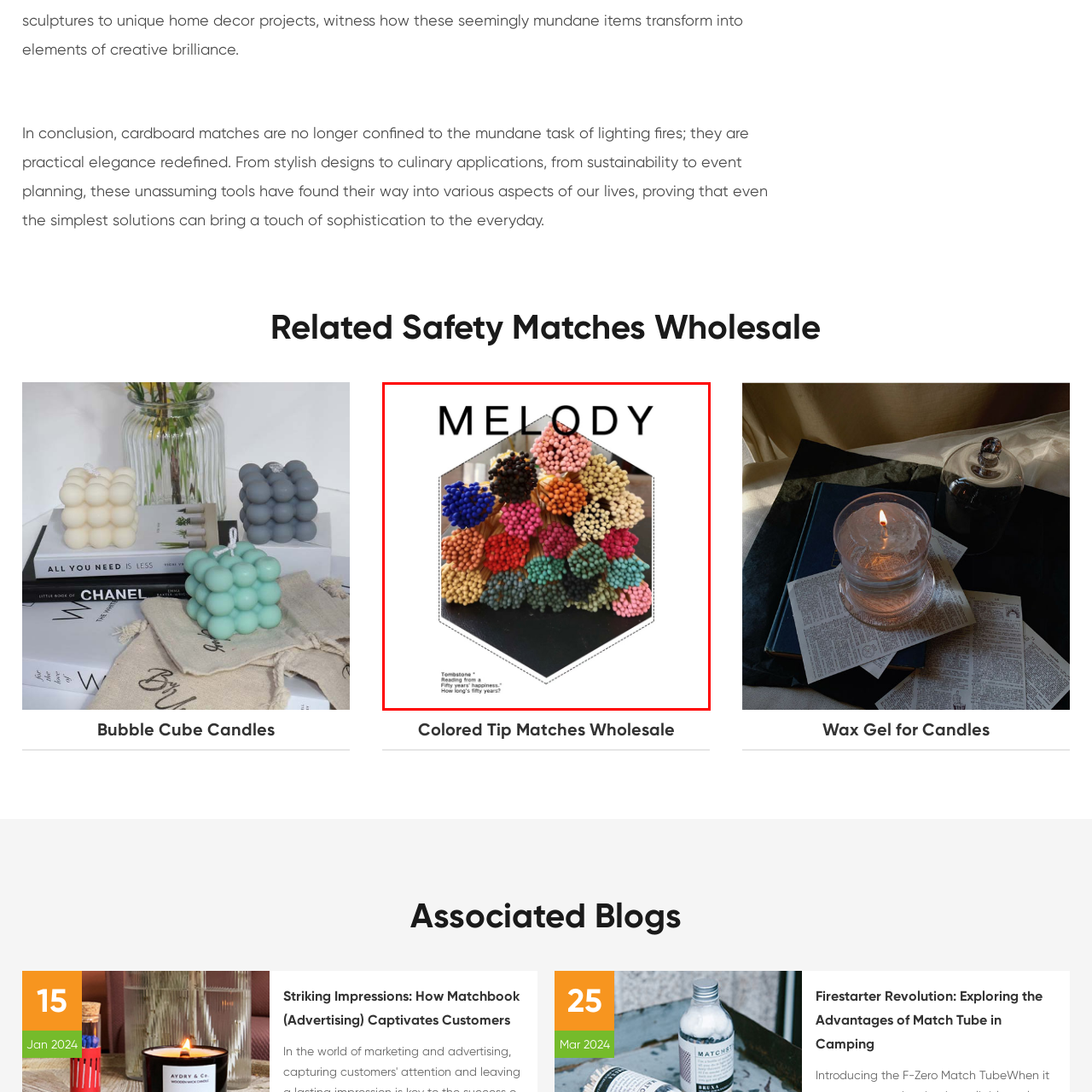What is the dominant color scheme of the artwork?
Study the image within the red bounding box and provide a detailed response to the question.

The caption describes the artwork as featuring an array of pastel hues, including shades of blue, yellow, pink, green, and orange, which suggests that the dominant color scheme is soft and delicate.